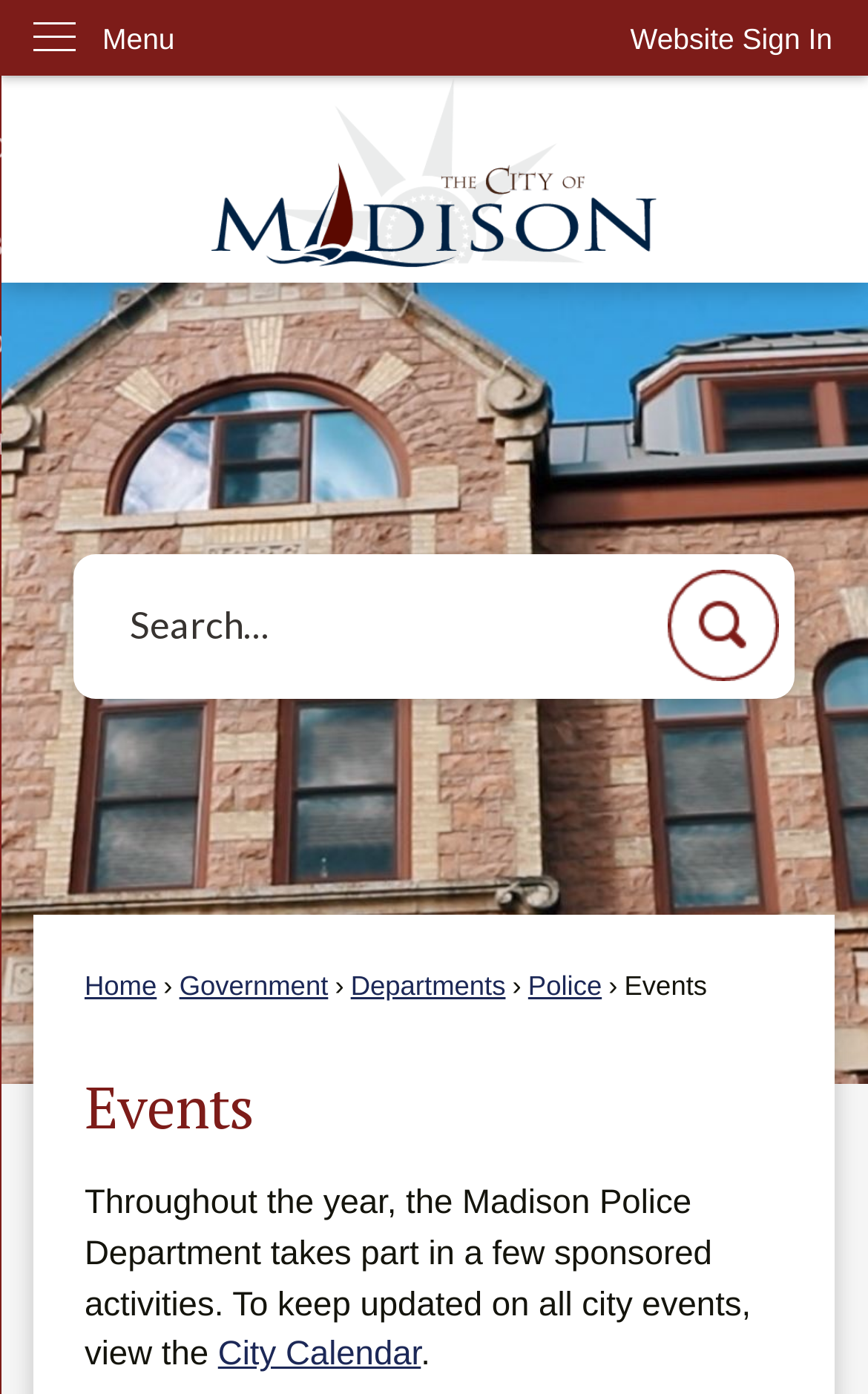Find the bounding box coordinates for the element described here: "parent_node: Search name="searchField" placeholder="Search..." title="Search..."".

[0.085, 0.397, 0.915, 0.501]